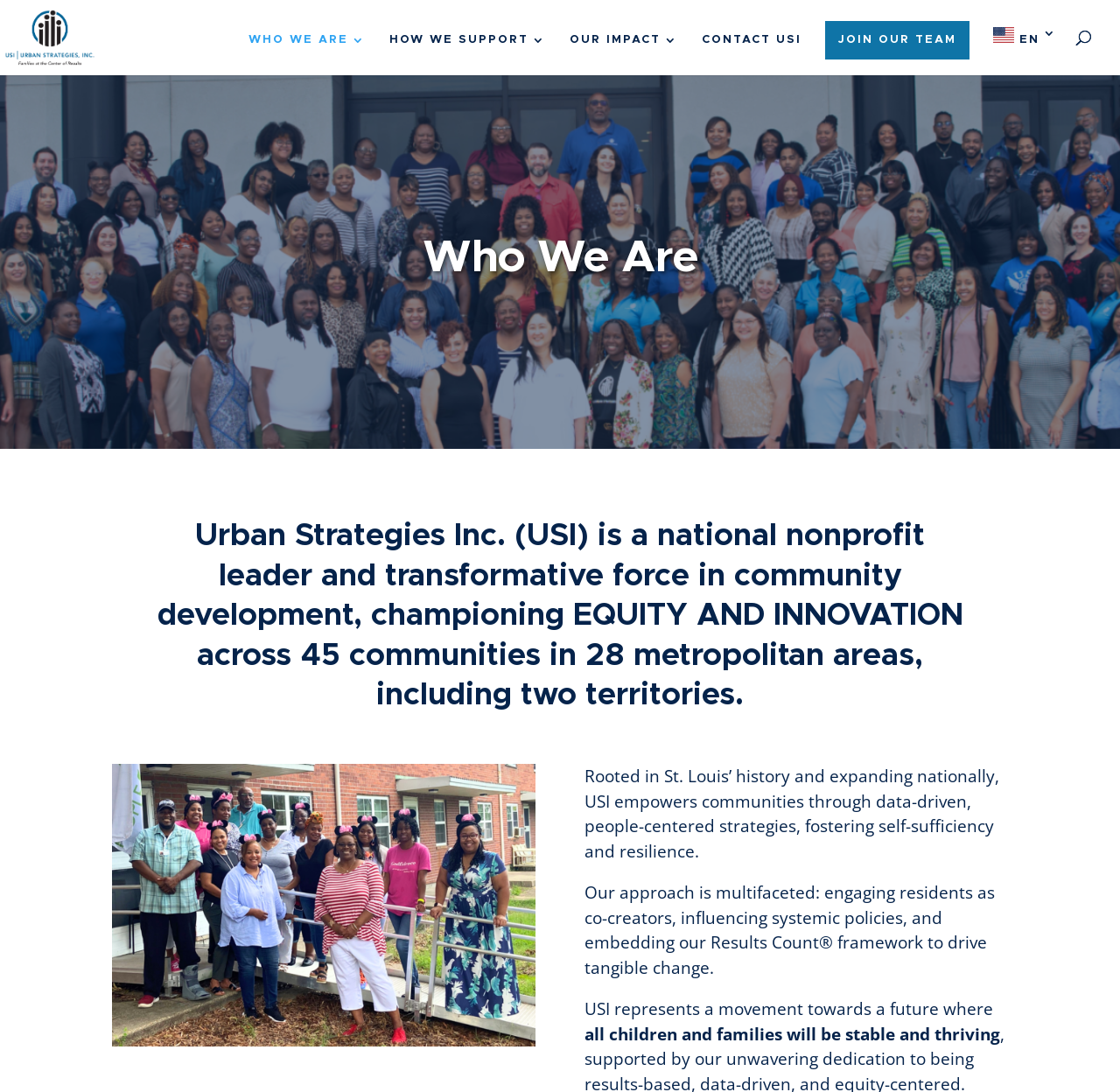What is the main heading displayed on the webpage? Please provide the text.

Who We Are